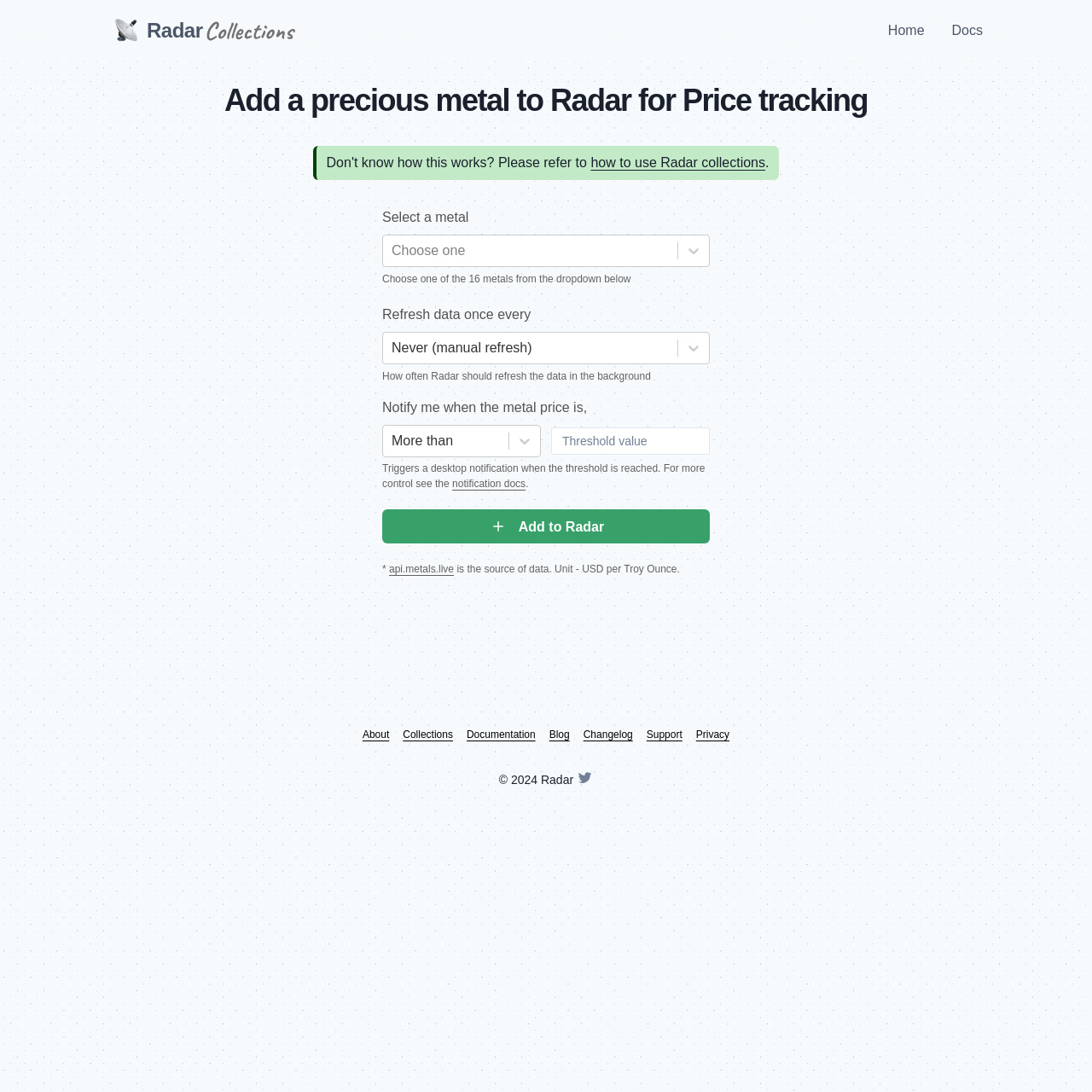Calculate the bounding box coordinates of the UI element given the description: "how to use Radar collections".

[0.541, 0.142, 0.701, 0.156]